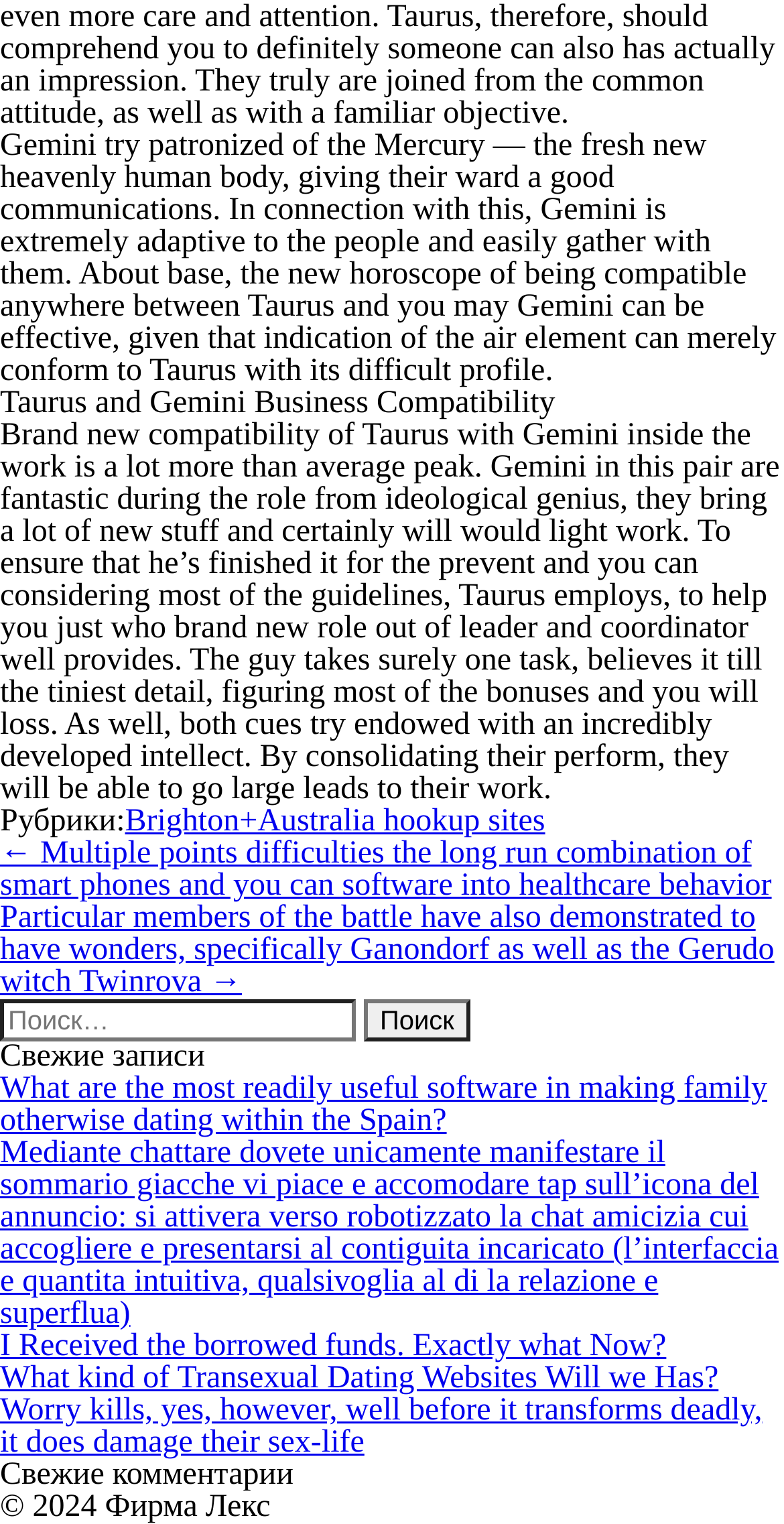Please determine the bounding box coordinates for the element that should be clicked to follow these instructions: "Select a quantity in a package".

None